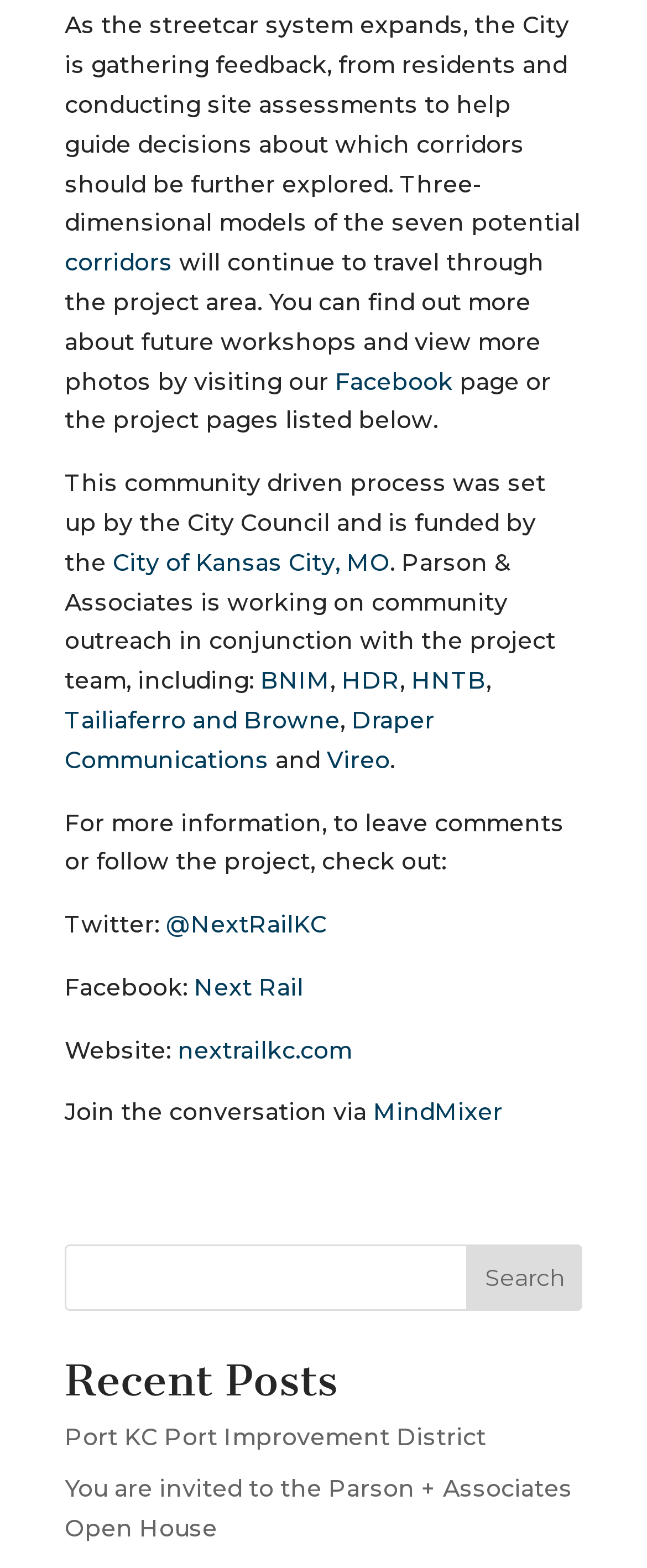Please specify the coordinates of the bounding box for the element that should be clicked to carry out this instruction: "Read the Port KC Port Improvement District post". The coordinates must be four float numbers between 0 and 1, formatted as [left, top, right, bottom].

[0.1, 0.907, 0.751, 0.926]